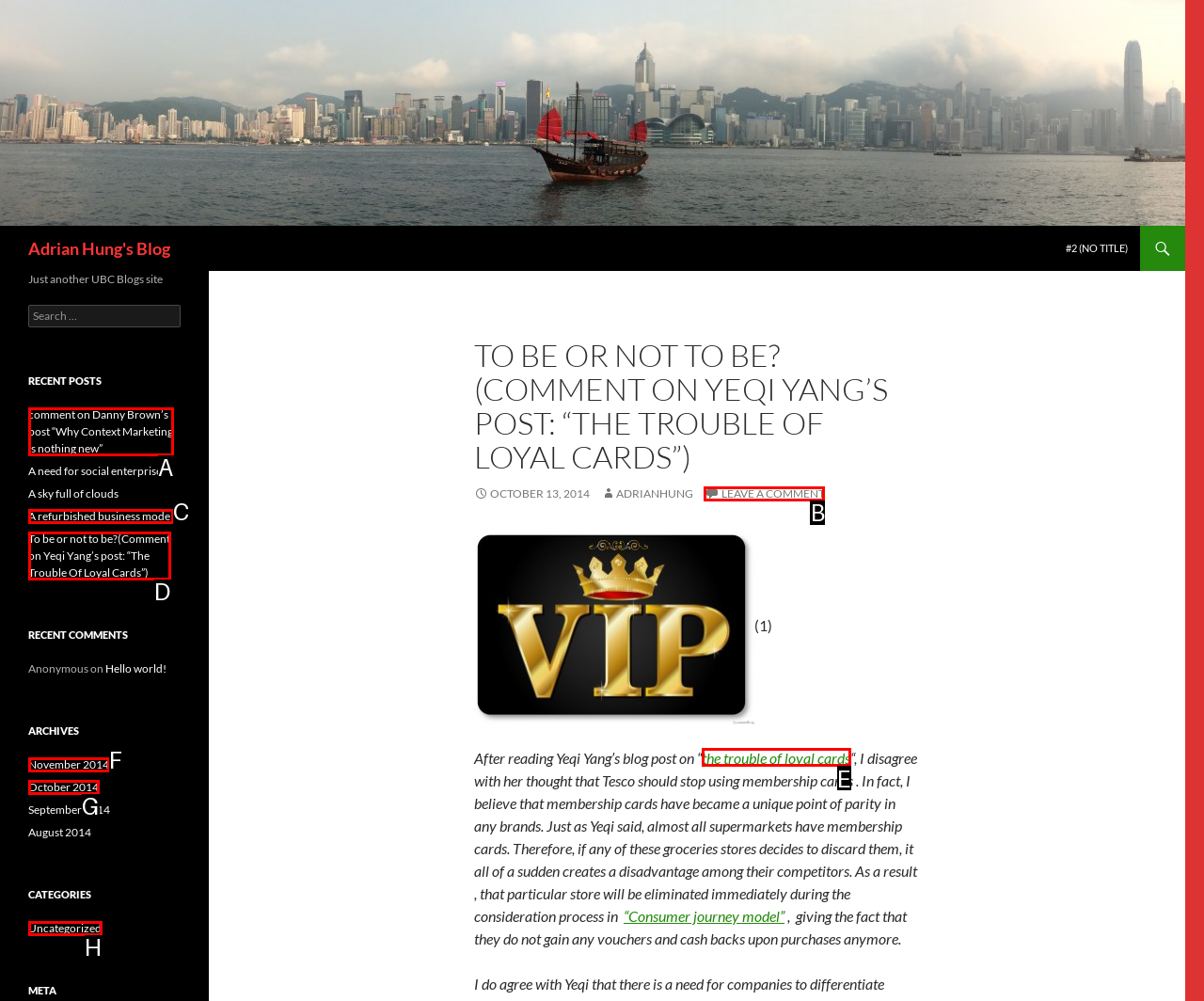Tell me the letter of the correct UI element to click for this instruction: Leave a comment on the current post. Answer with the letter only.

B